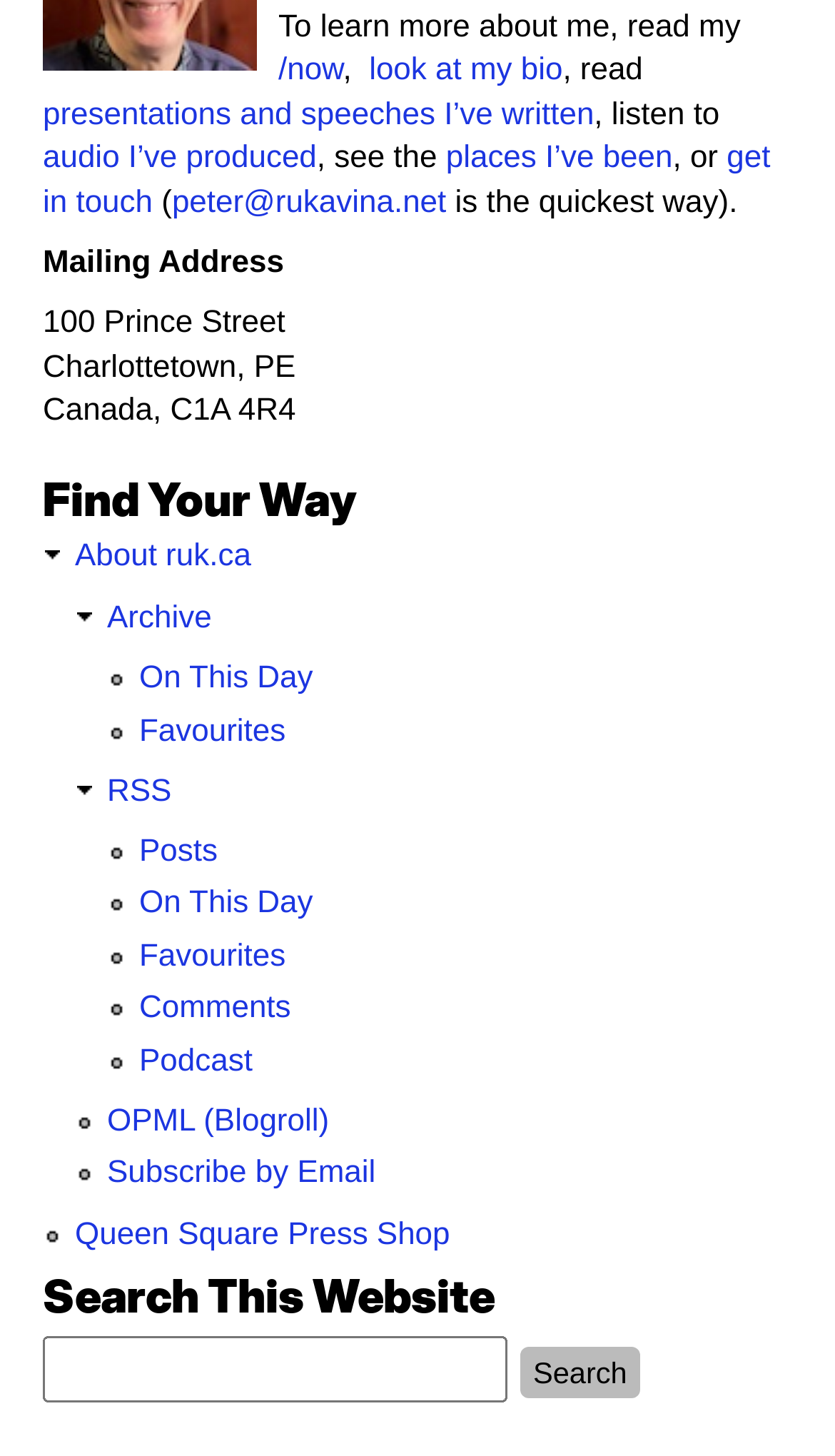Locate the bounding box coordinates of the element I should click to achieve the following instruction: "get in touch with the author".

[0.051, 0.098, 0.923, 0.151]